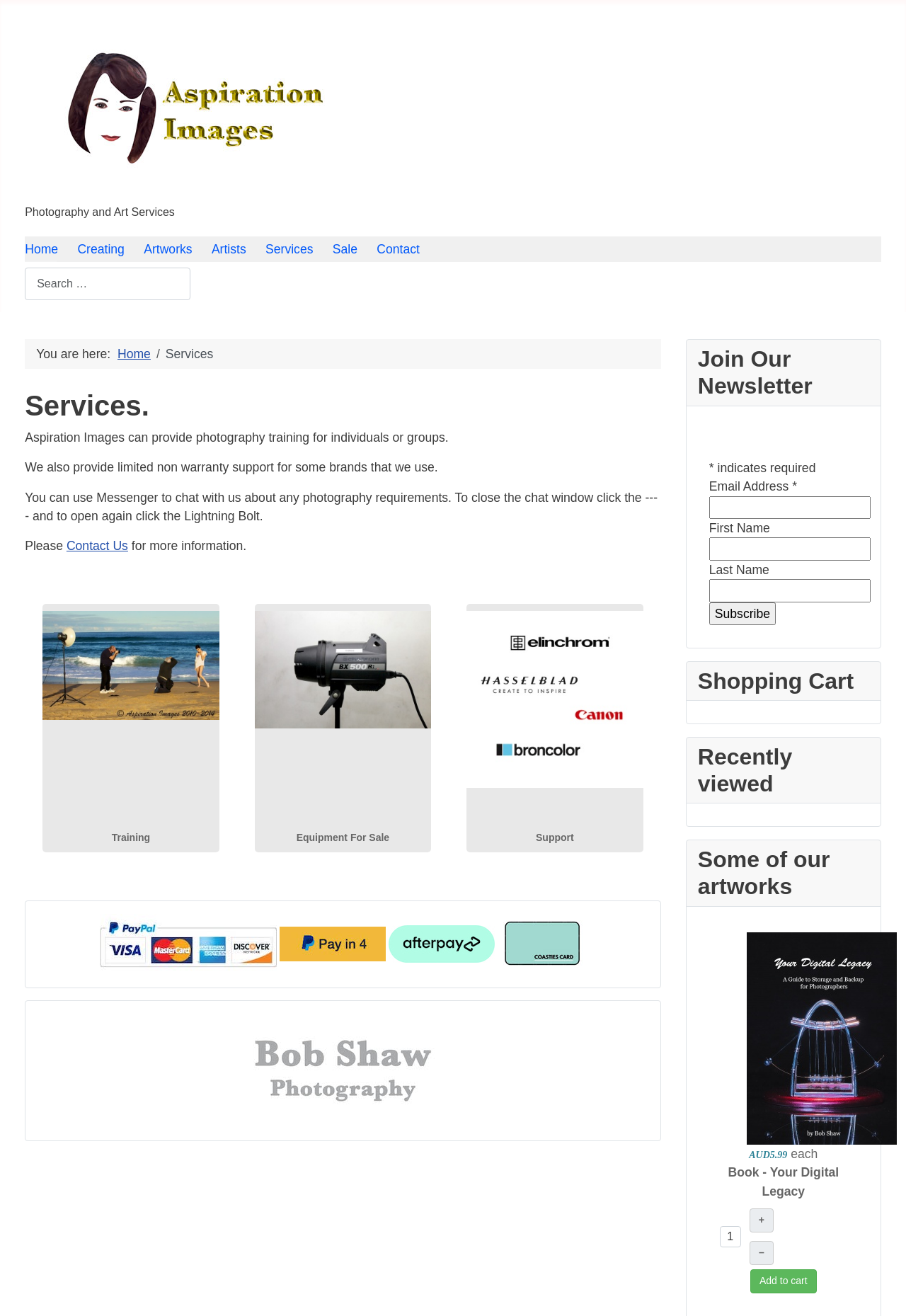Given the description "Home", provide the bounding box coordinates of the corresponding UI element.

None